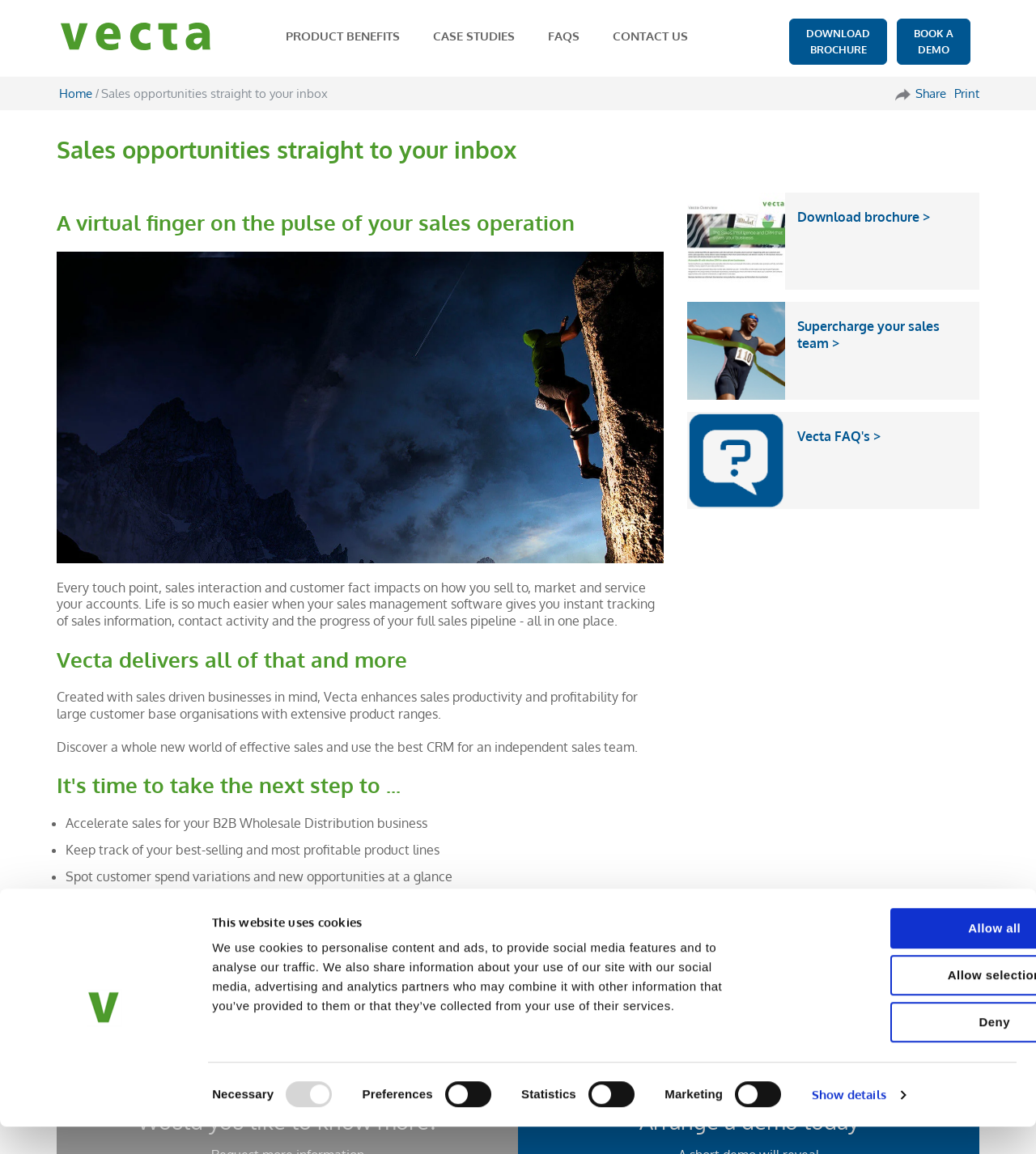What can users do on the webpage?
Refer to the image and provide a one-word or short phrase answer.

Download brochure